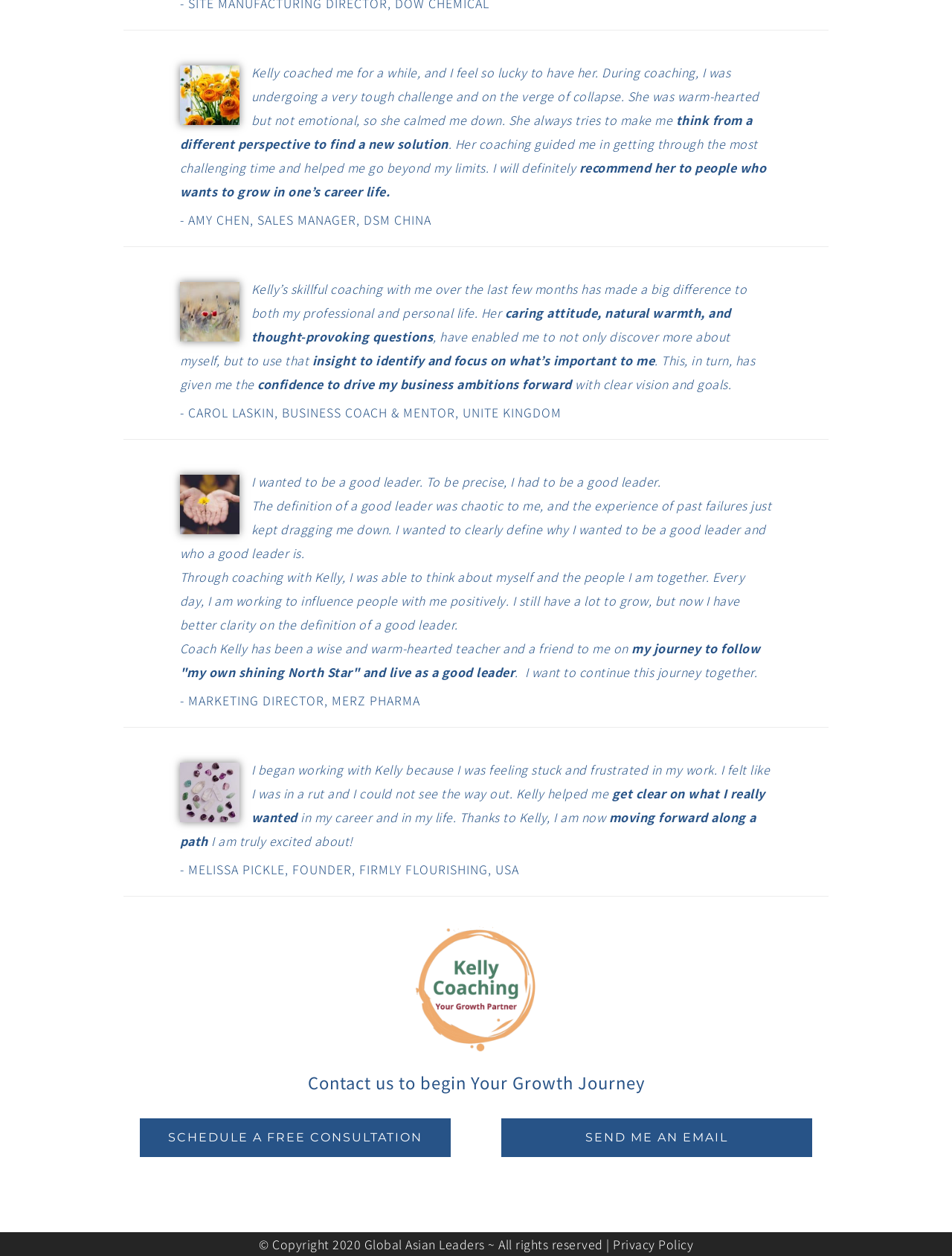Please answer the following question using a single word or phrase: 
What is the call-to-action on the webpage?

Schedule a free consultation or send an email